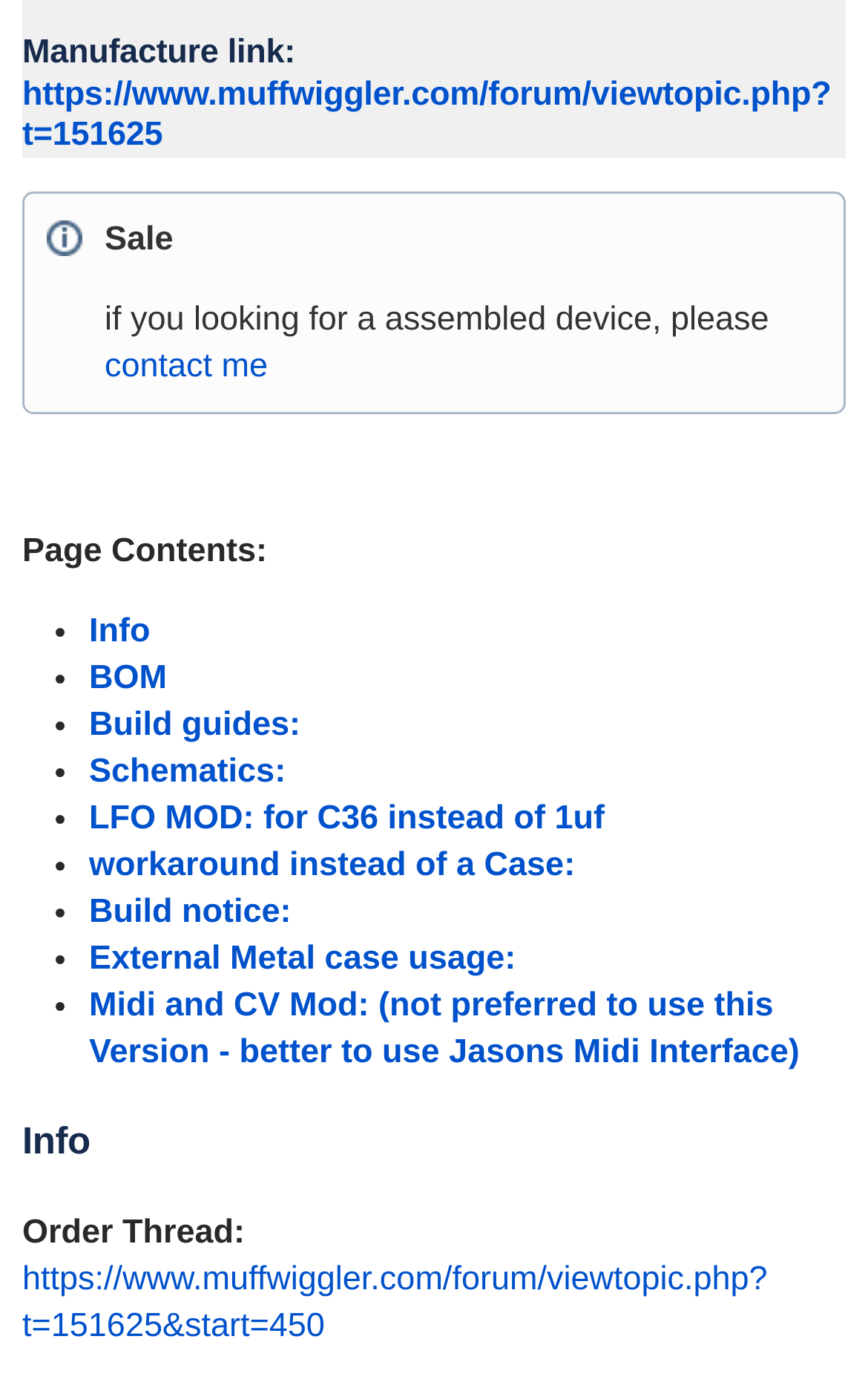Using the element description: "Build notice:", determine the bounding box coordinates for the specified UI element. The coordinates should be four float numbers between 0 and 1, [left, top, right, bottom].

[0.103, 0.643, 0.335, 0.671]